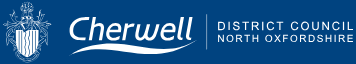Please answer the following question using a single word or phrase: 
What is the font color of the text 'Cherwell'?

White